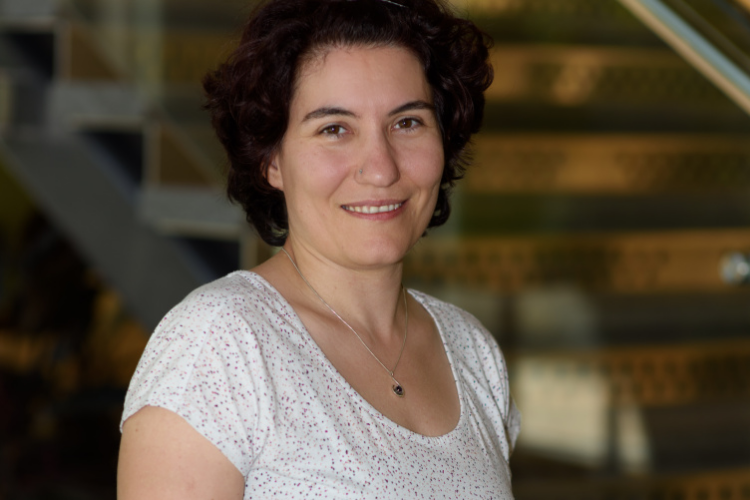Provide a comprehensive description of the image.

The image features Laura Dietz, an assistant professor at the University of New Hampshire (UNH), smiling warmly while standing in an academic setting. She has curly hair and wears a simple, patterned shirt that highlights her approachable demeanor. Behind her, a staircase is visible, suggesting a modern and open educational environment. Recently, Dietz received the prestigious NSF CAREER Award, aimed at enhancing text understanding and retrieval through advanced computational methods. This recognition supports her research, emphasizing her contributions to improving the efficacy of search engines, particularly in delivering comprehensive answers to complex queries.